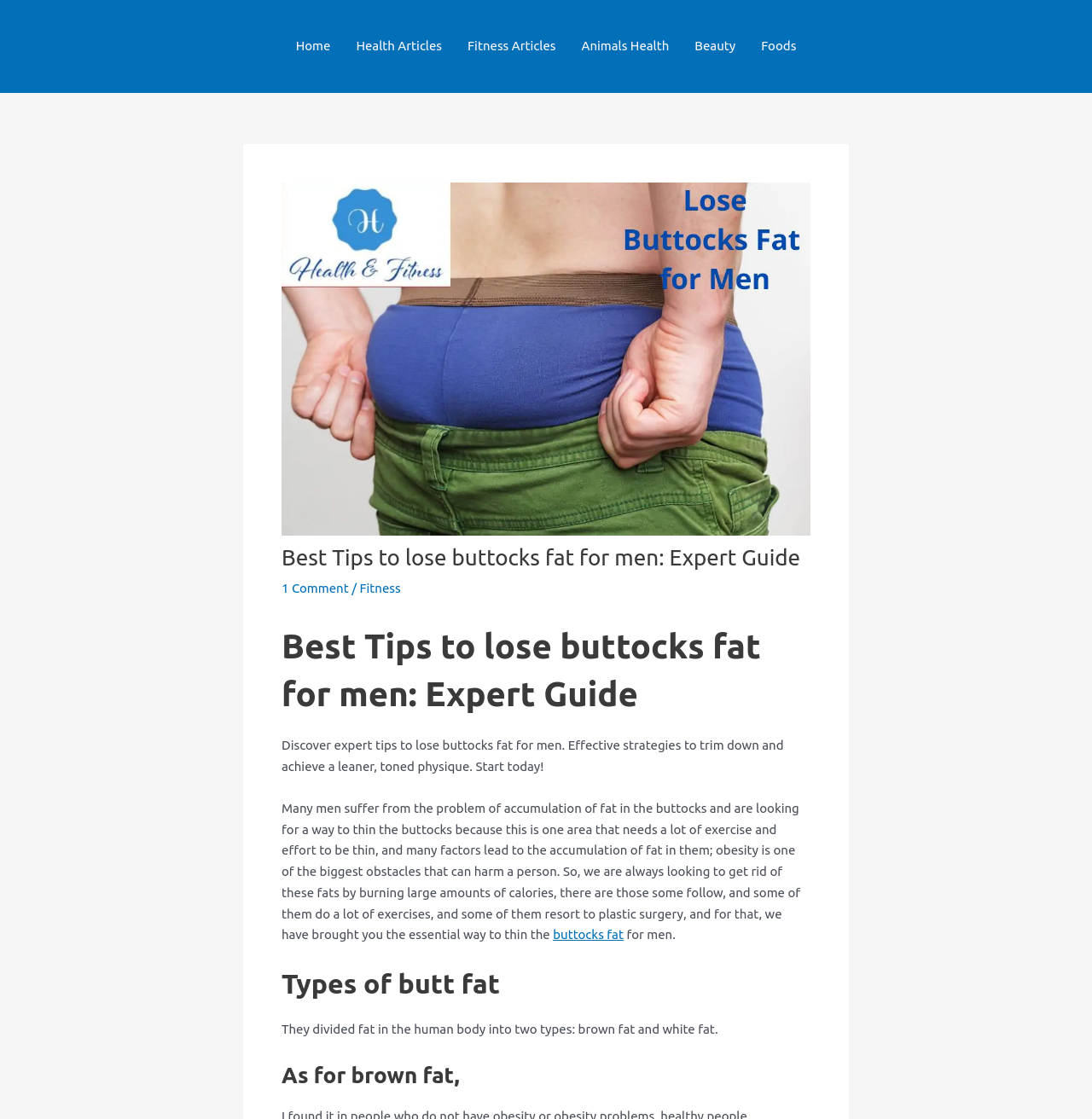Locate the UI element described by alt="Health & Fitness" and provide its bounding box coordinates. Use the format (top-left x, top-left y, bottom-right x, bottom-right y) with all values as floating point numbers between 0 and 1.

[0.031, 0.034, 0.125, 0.047]